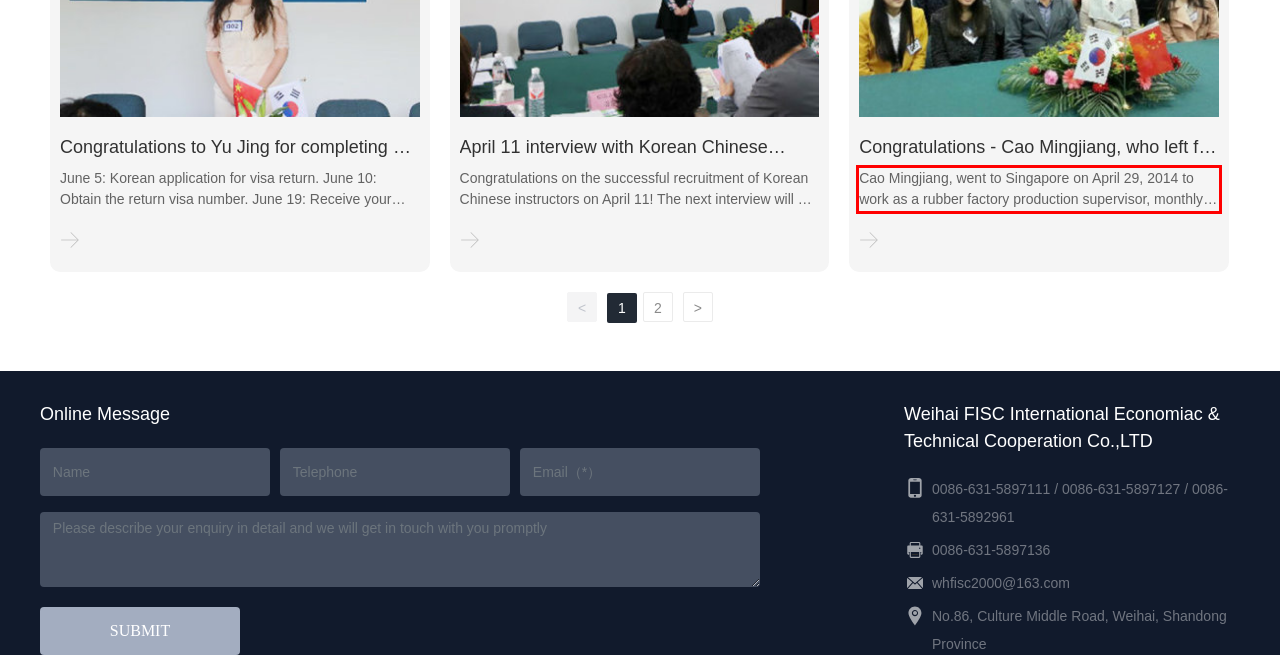Examine the screenshot of the webpage, locate the red bounding box, and perform OCR to extract the text contained within it.

Cao Mingjiang, went to Singapore on April 29, 2014 to work as a rubber factory production supervisor, monthly salary: S$2400